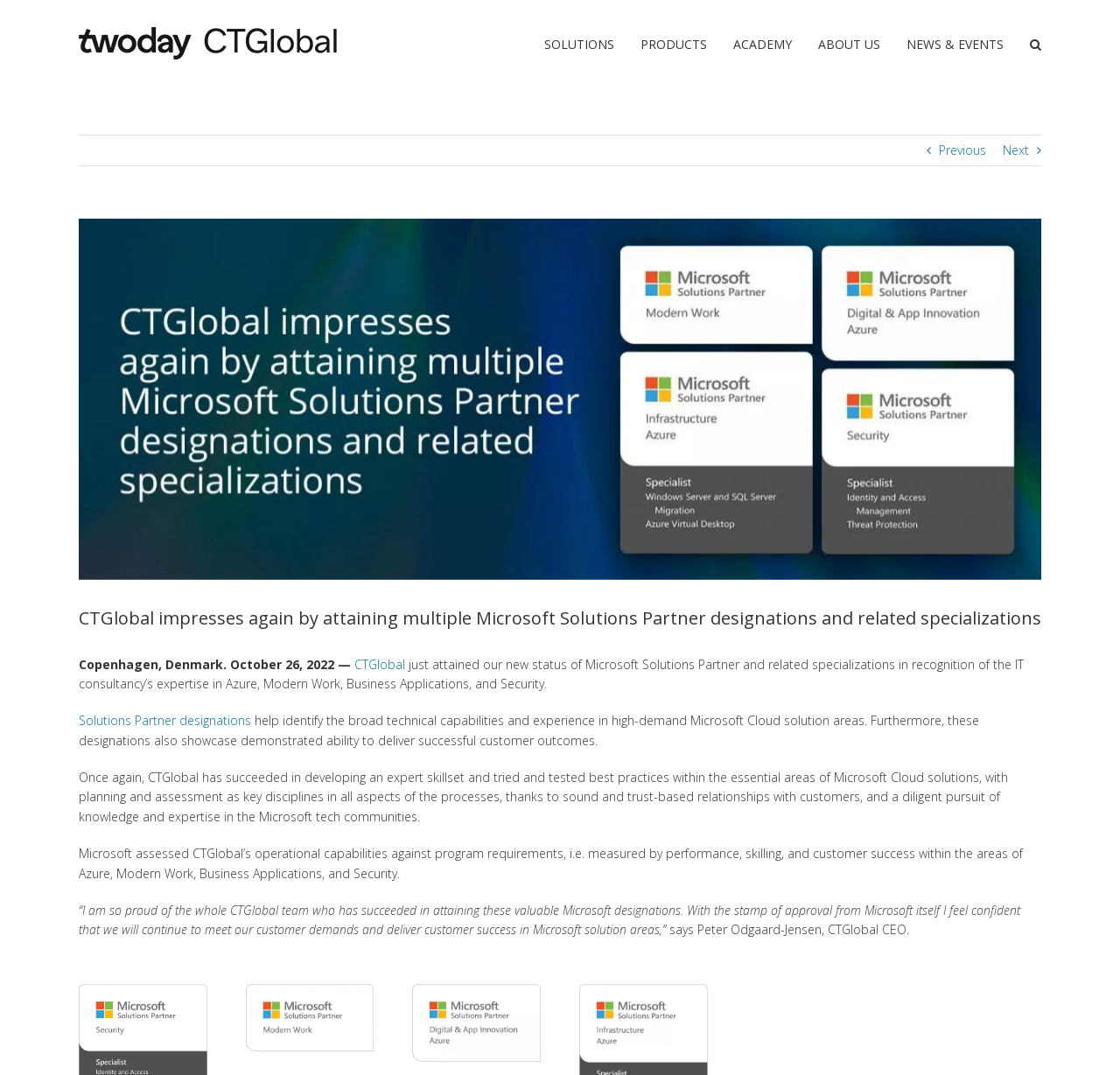Ascertain the bounding box coordinates for the UI element detailed here: "Solutions Partner designations". The coordinates should be provided as [left, top, right, bottom] with each value being a float between 0 and 1.

[0.07, 0.663, 0.227, 0.678]